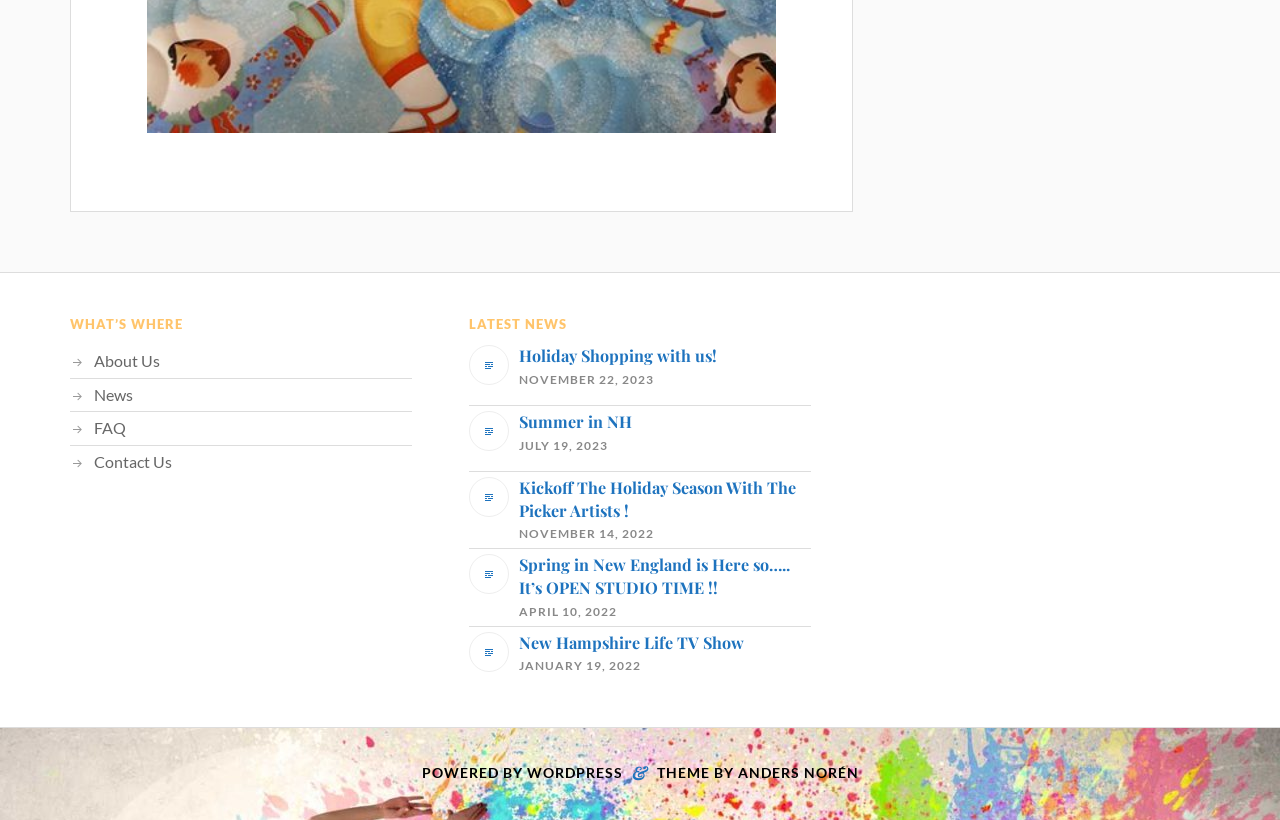Given the webpage screenshot and the description, determine the bounding box coordinates (top-left x, top-left y, bottom-right x, bottom-right y) that define the location of the UI element matching this description: News

[0.073, 0.469, 0.104, 0.492]